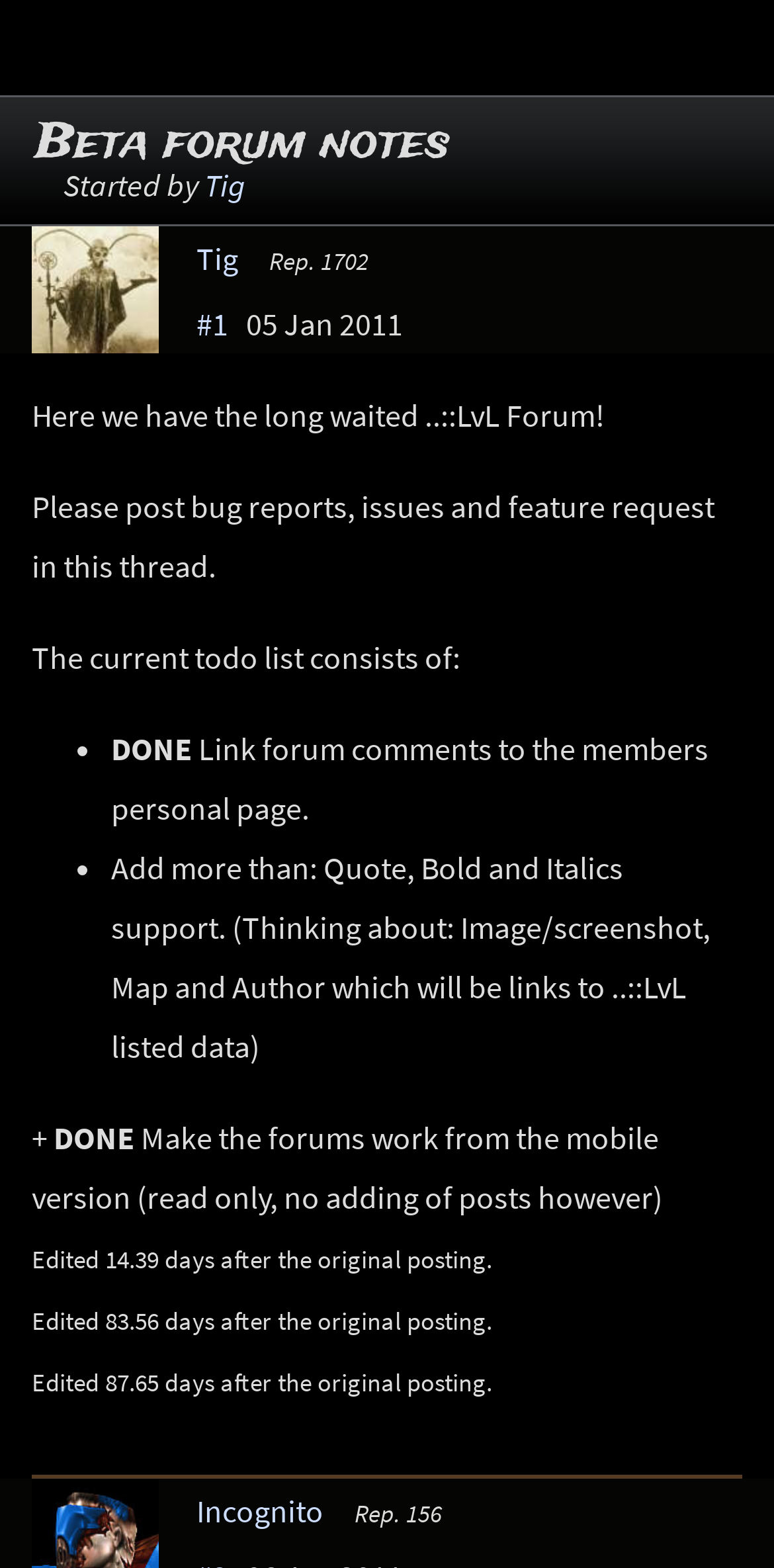Could you determine the bounding box coordinates of the clickable element to complete the instruction: "View more replies"? Provide the coordinates as four float numbers between 0 and 1, i.e., [left, top, right, bottom].

[0.418, 0.205, 0.705, 0.266]